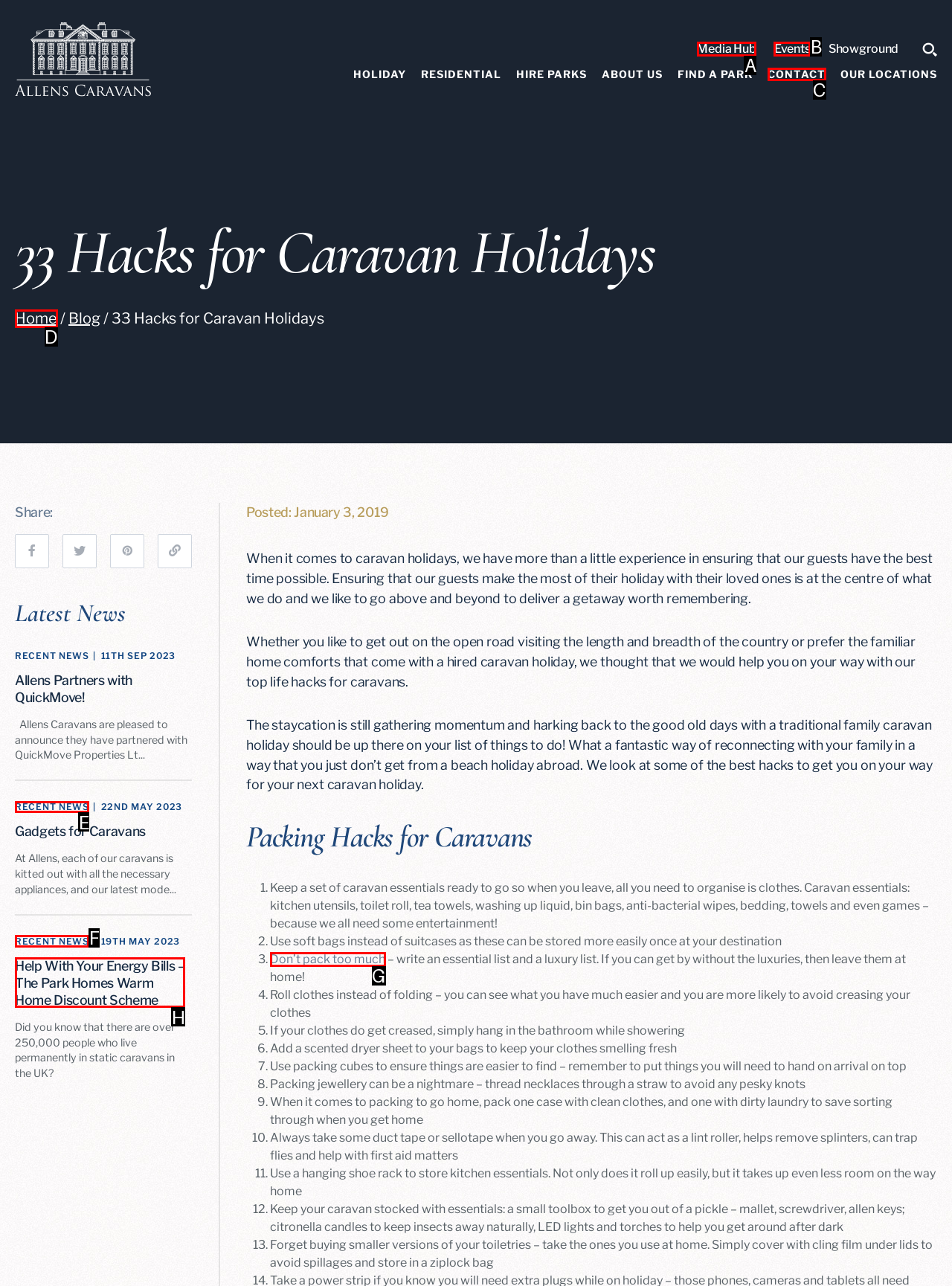Identify the UI element described as: Home
Answer with the option's letter directly.

D